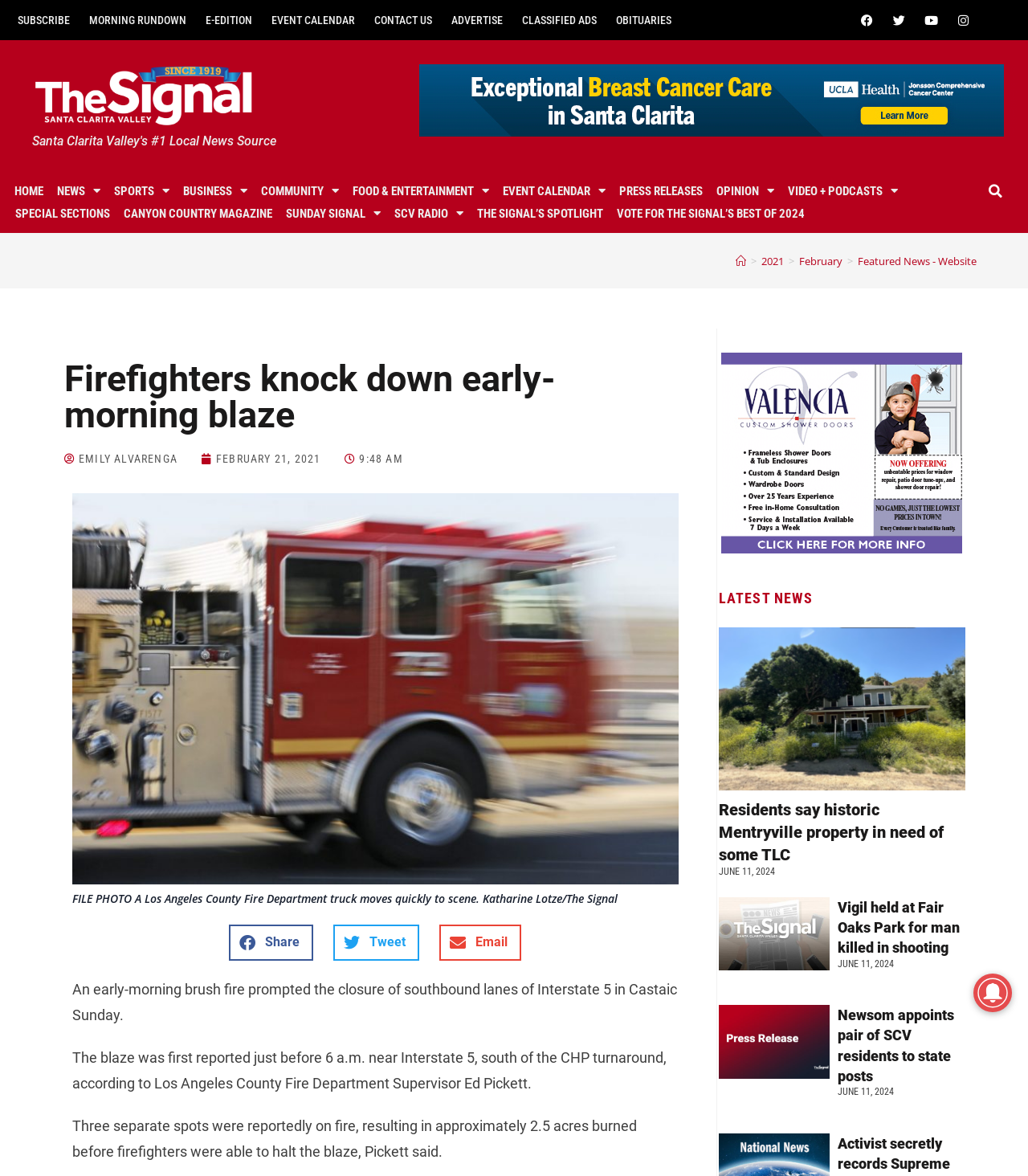Identify the bounding box coordinates of the part that should be clicked to carry out this instruction: "Visit the home page".

[0.008, 0.153, 0.048, 0.172]